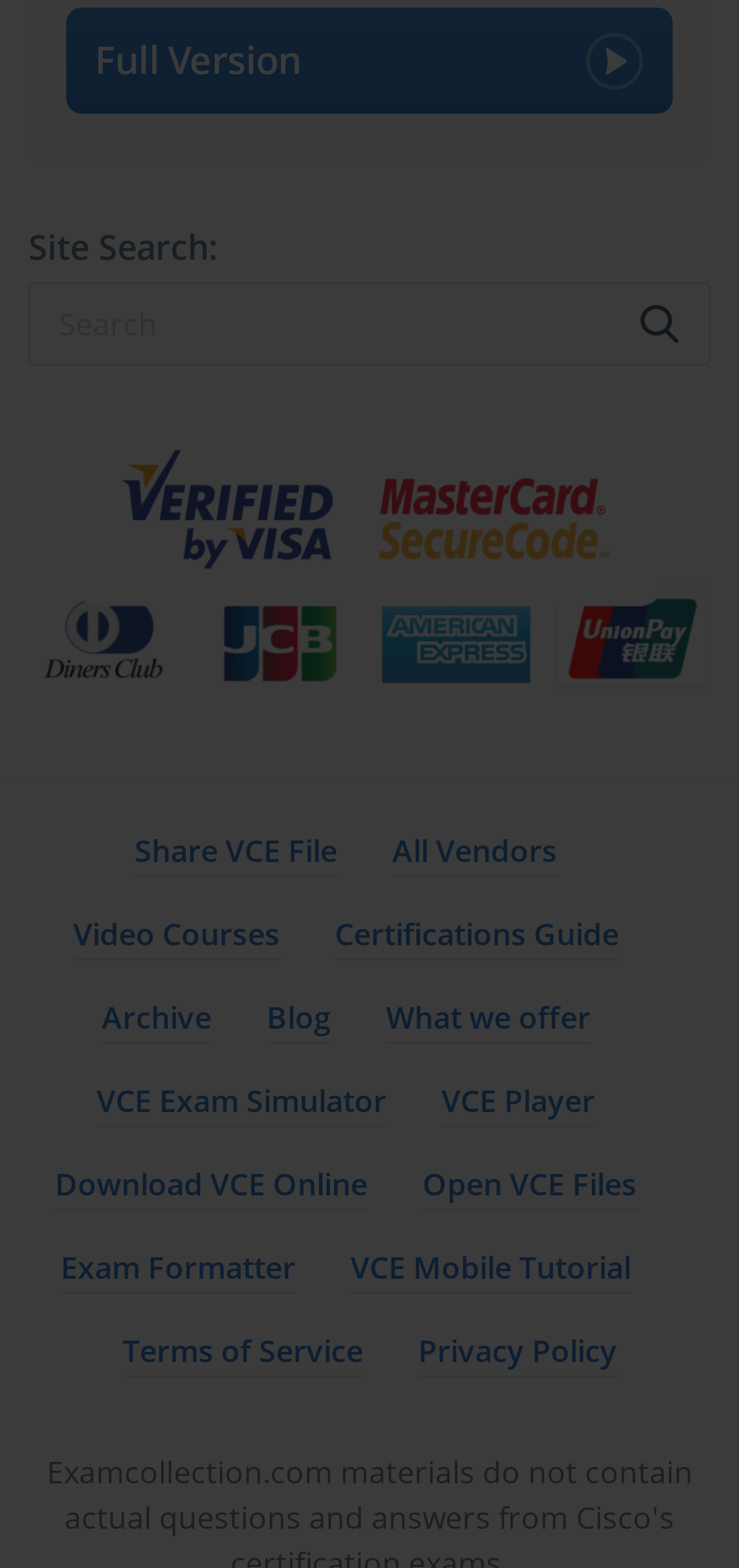Please find and report the bounding box coordinates of the element to click in order to perform the following action: "Open VCE Files". The coordinates should be expressed as four float numbers between 0 and 1, in the format [left, top, right, bottom].

[0.572, 0.742, 0.862, 0.772]